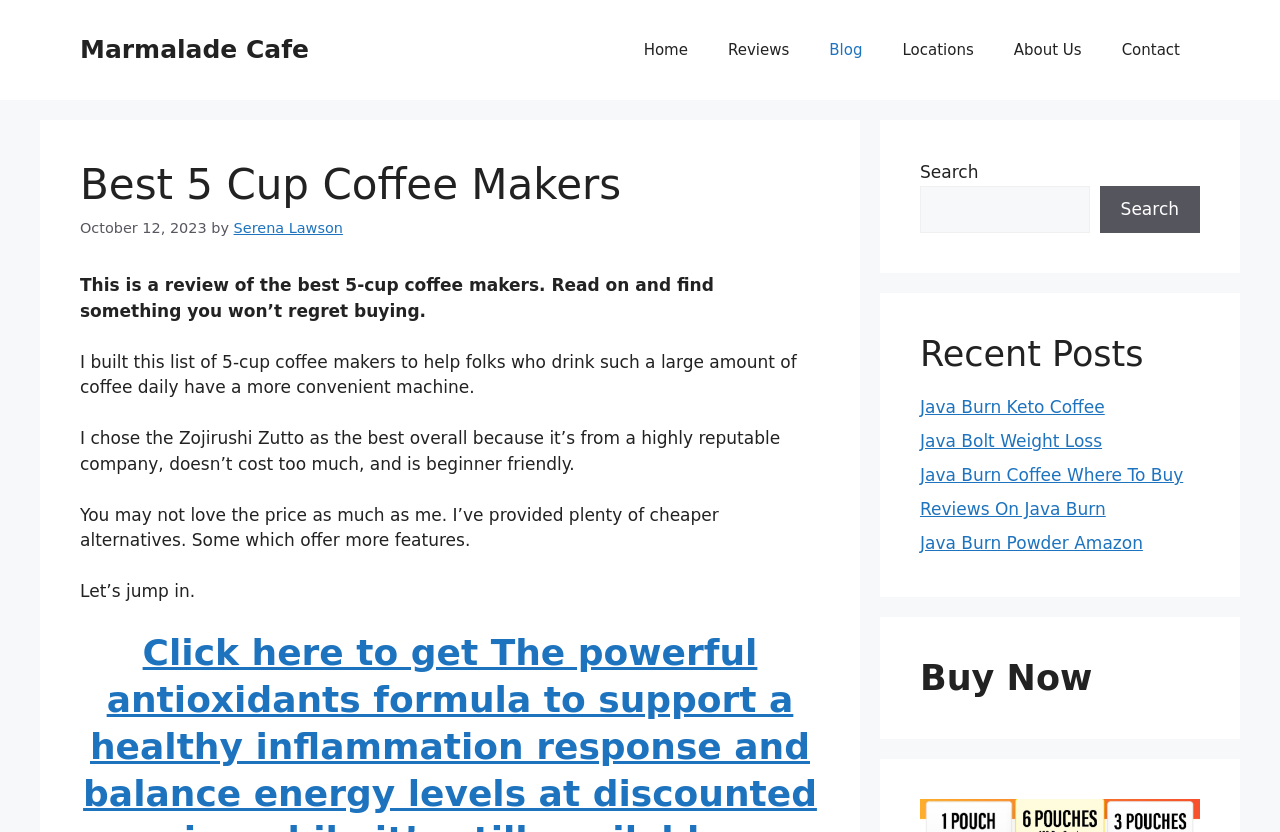Using the provided description +1 203.209.5901, find the bounding box coordinates for the UI element. Provide the coordinates in (top-left x, top-left y, bottom-right x, bottom-right y) format, ensuring all values are between 0 and 1.

None